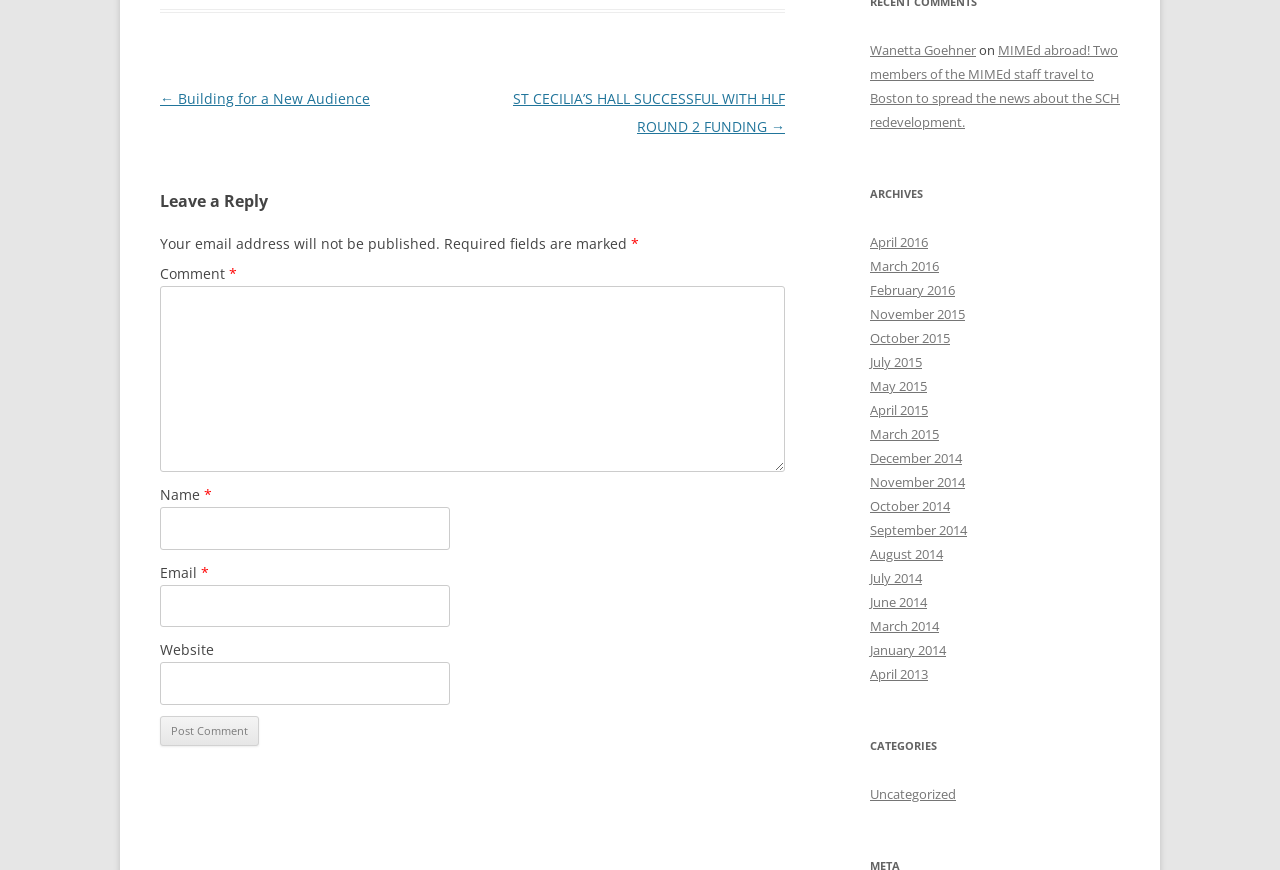Using the element description provided, determine the bounding box coordinates in the format (top-left x, top-left y, bottom-right x, bottom-right y). Ensure that all values are floating point numbers between 0 and 1. Element description: Interiors

None